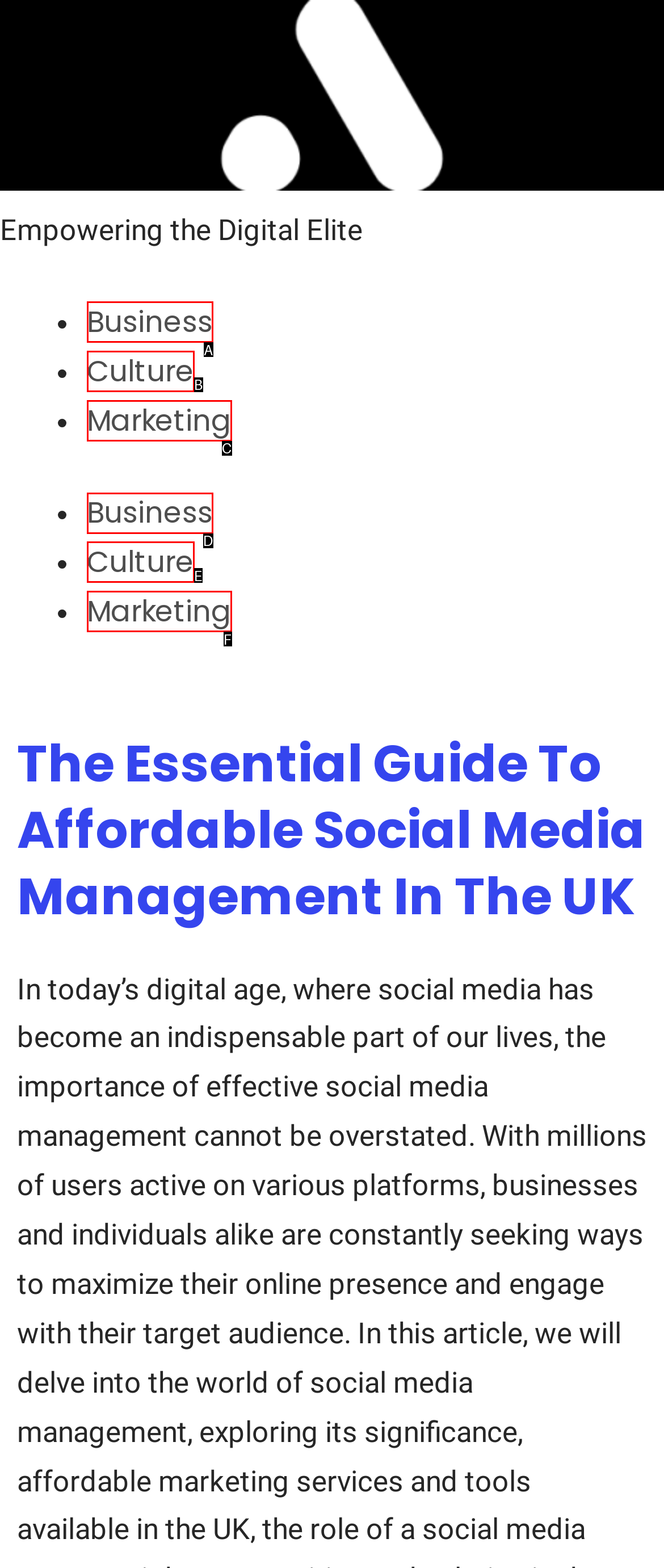From the given choices, indicate the option that best matches: Marketing
State the letter of the chosen option directly.

C